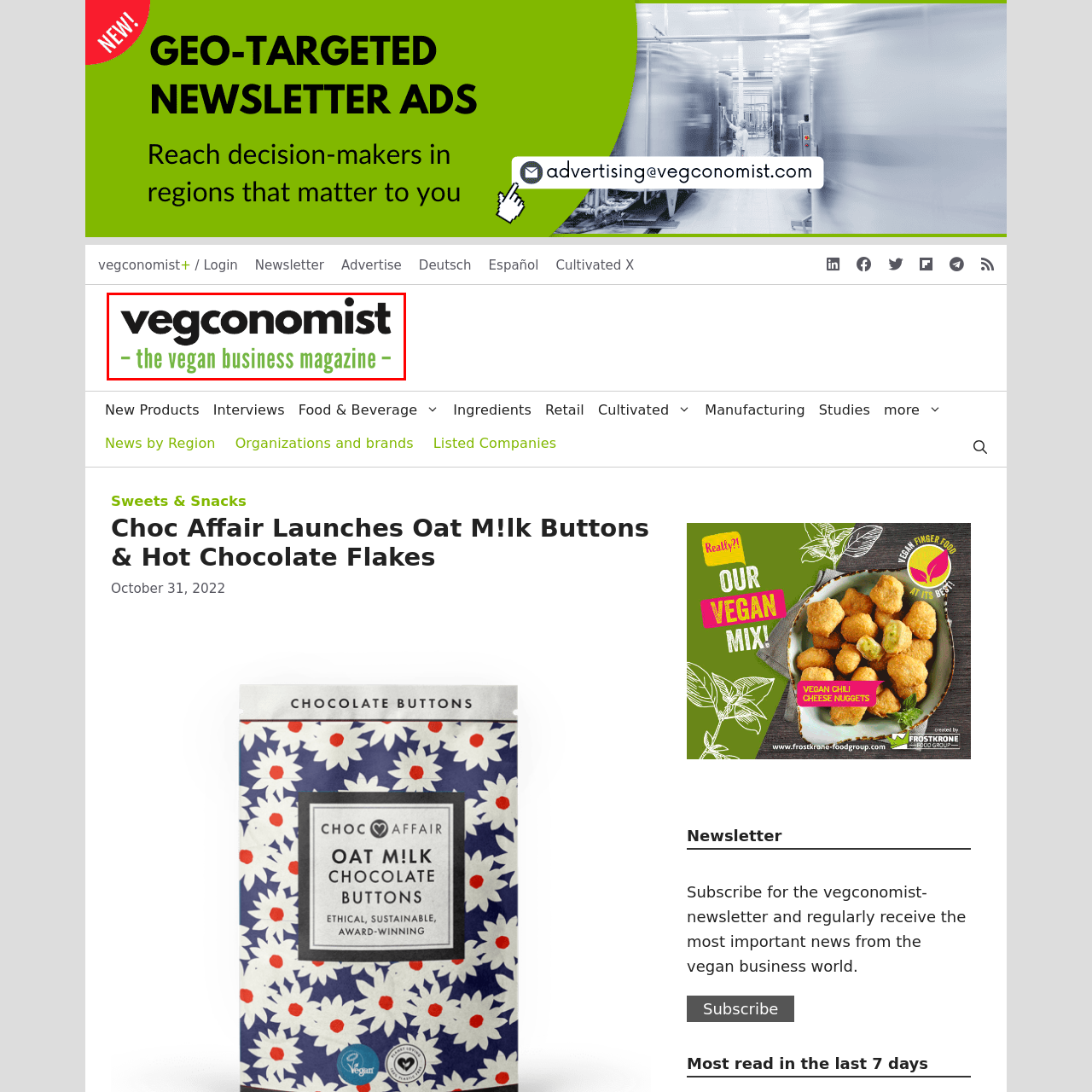Examine the image highlighted by the red boundary, What is the focus of the magazine? Provide your answer in a single word or phrase.

vegan industry and business sector